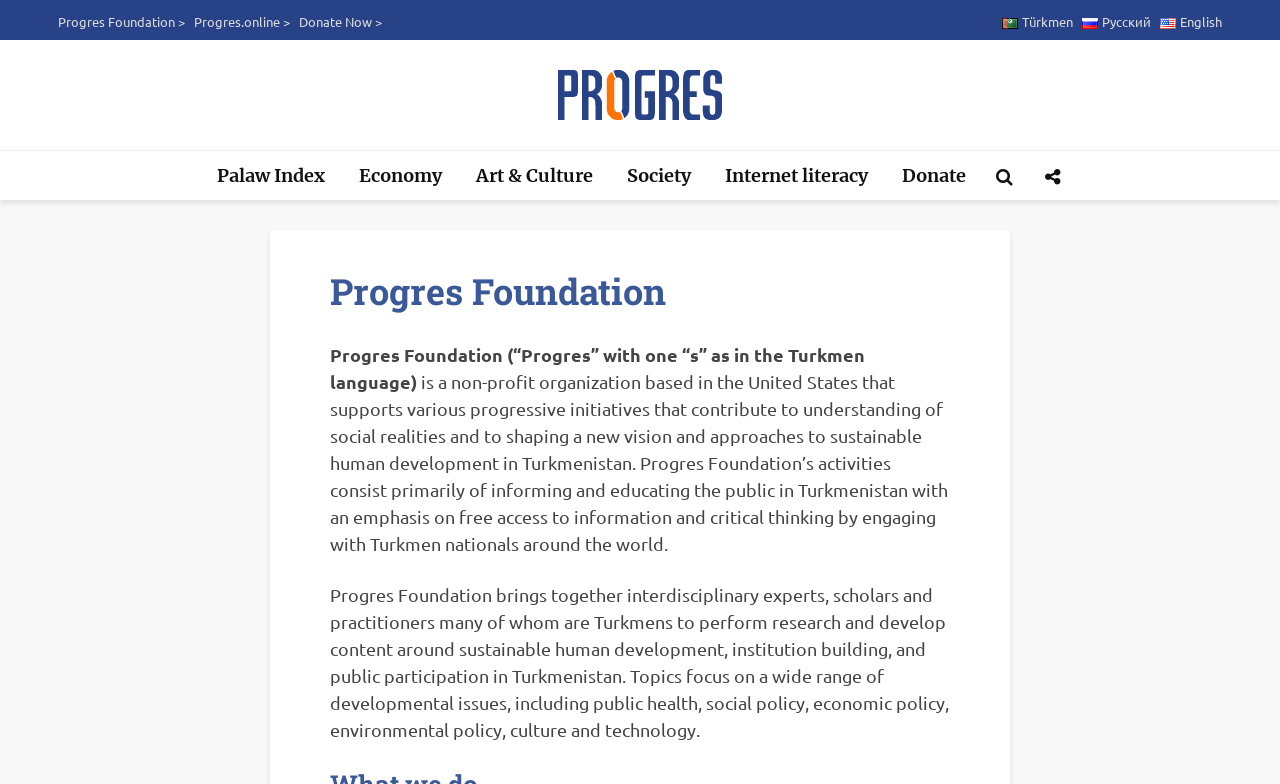Identify the bounding box coordinates of the clickable region necessary to fulfill the following instruction: "Explore Palaw Index". The bounding box coordinates should be four float numbers between 0 and 1, i.e., [left, top, right, bottom].

[0.157, 0.193, 0.265, 0.256]